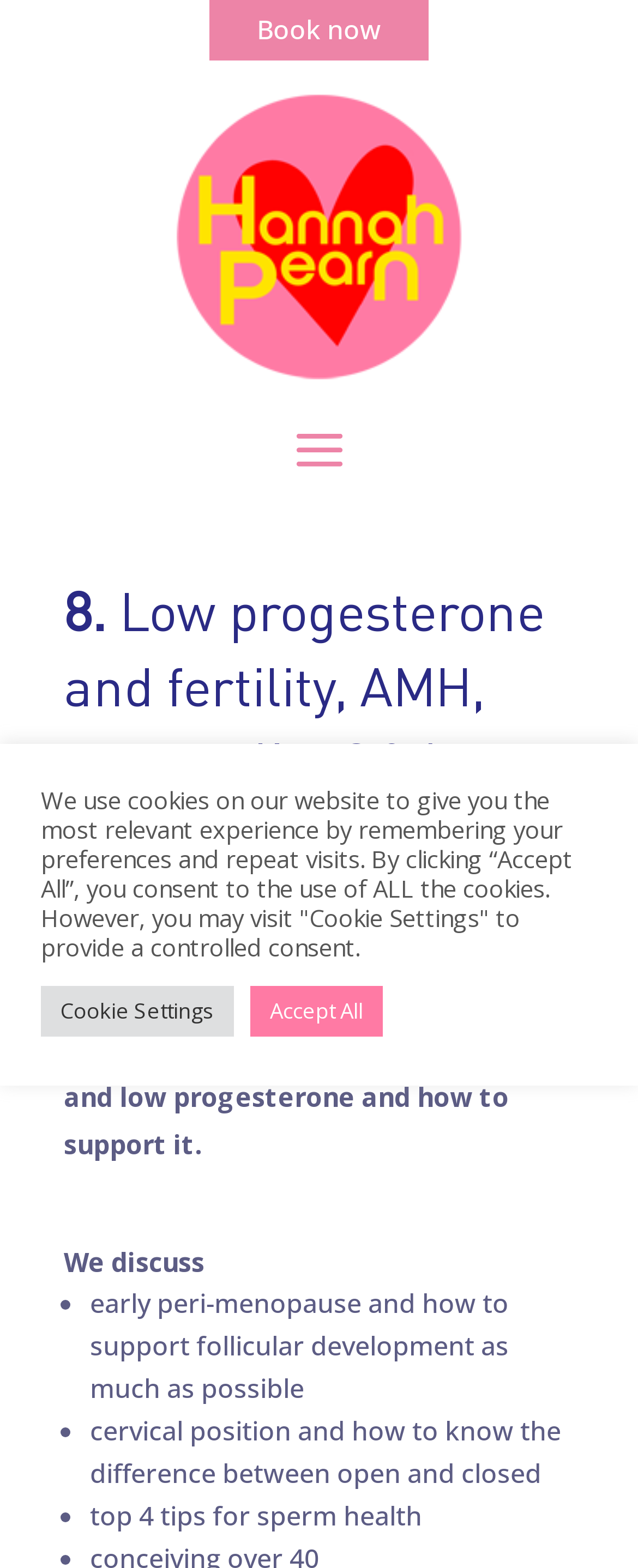Determine the primary headline of the webpage.

8. Low progesterone and fertility, AMH, egg quality Q&A